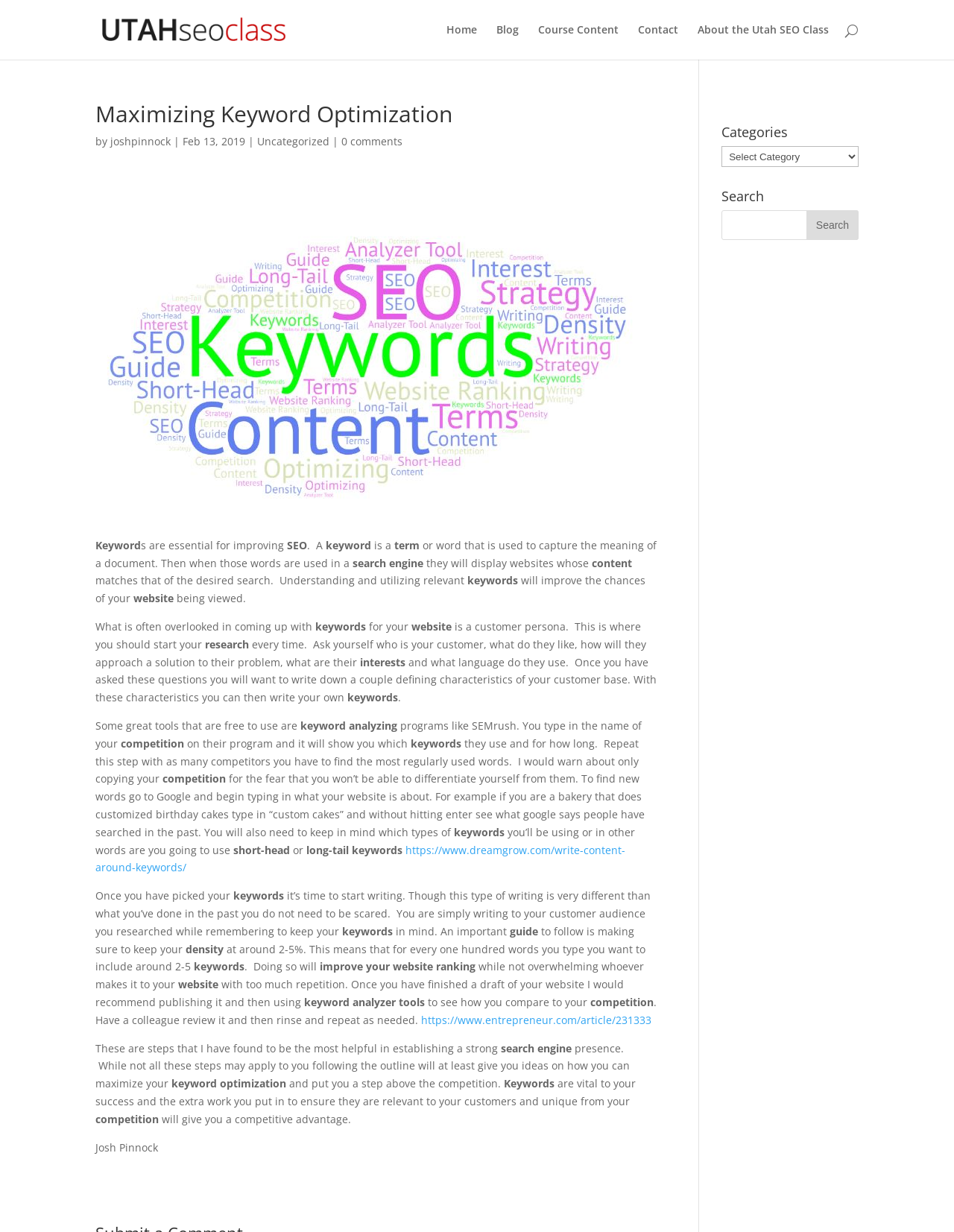Find the bounding box coordinates for the UI element whose description is: "About the Utah SEO Class". The coordinates should be four float numbers between 0 and 1, in the format [left, top, right, bottom].

[0.731, 0.02, 0.869, 0.048]